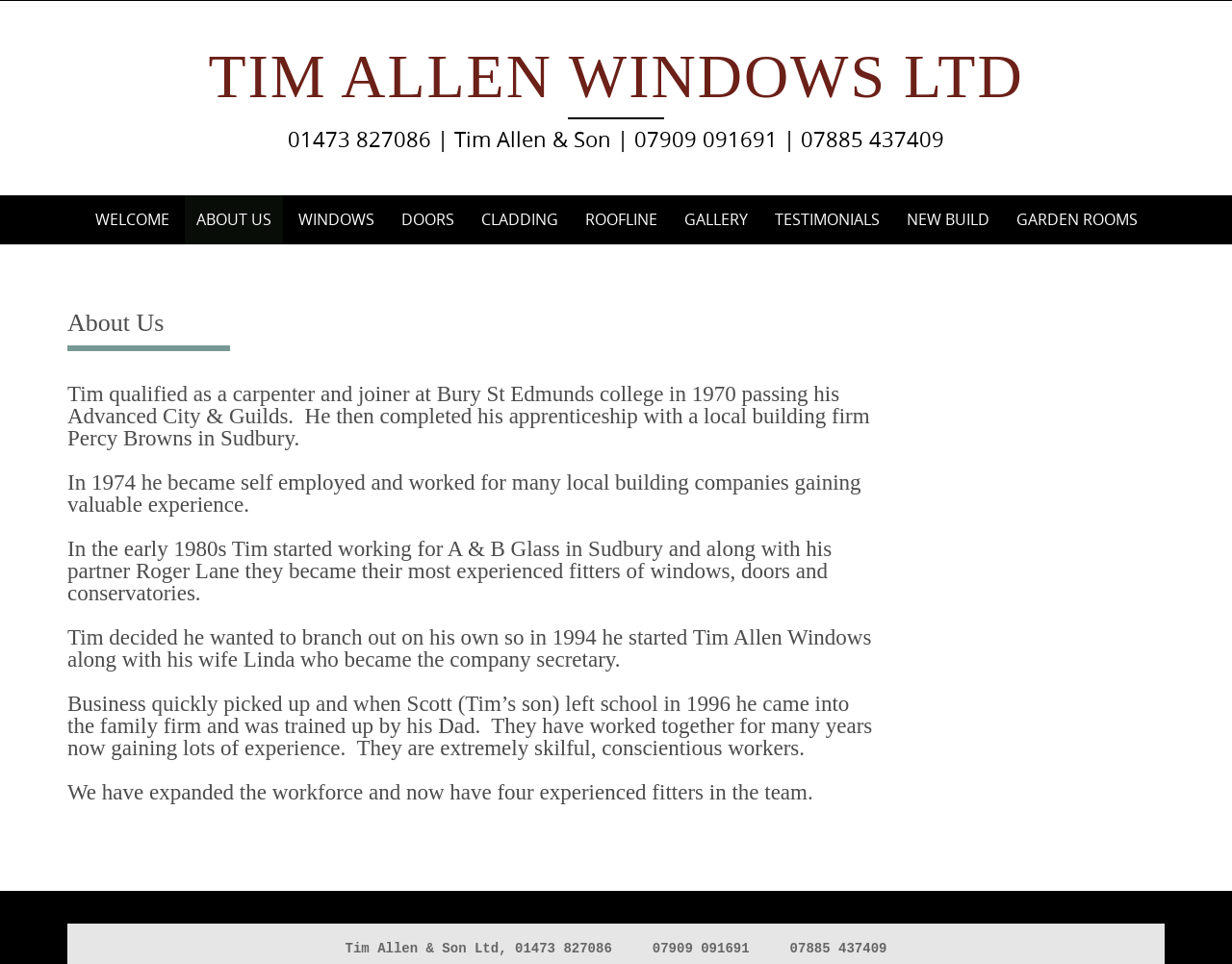Find the bounding box coordinates for the area you need to click to carry out the instruction: "Read about us". The coordinates should be four float numbers between 0 and 1, indicated as [left, top, right, bottom].

None